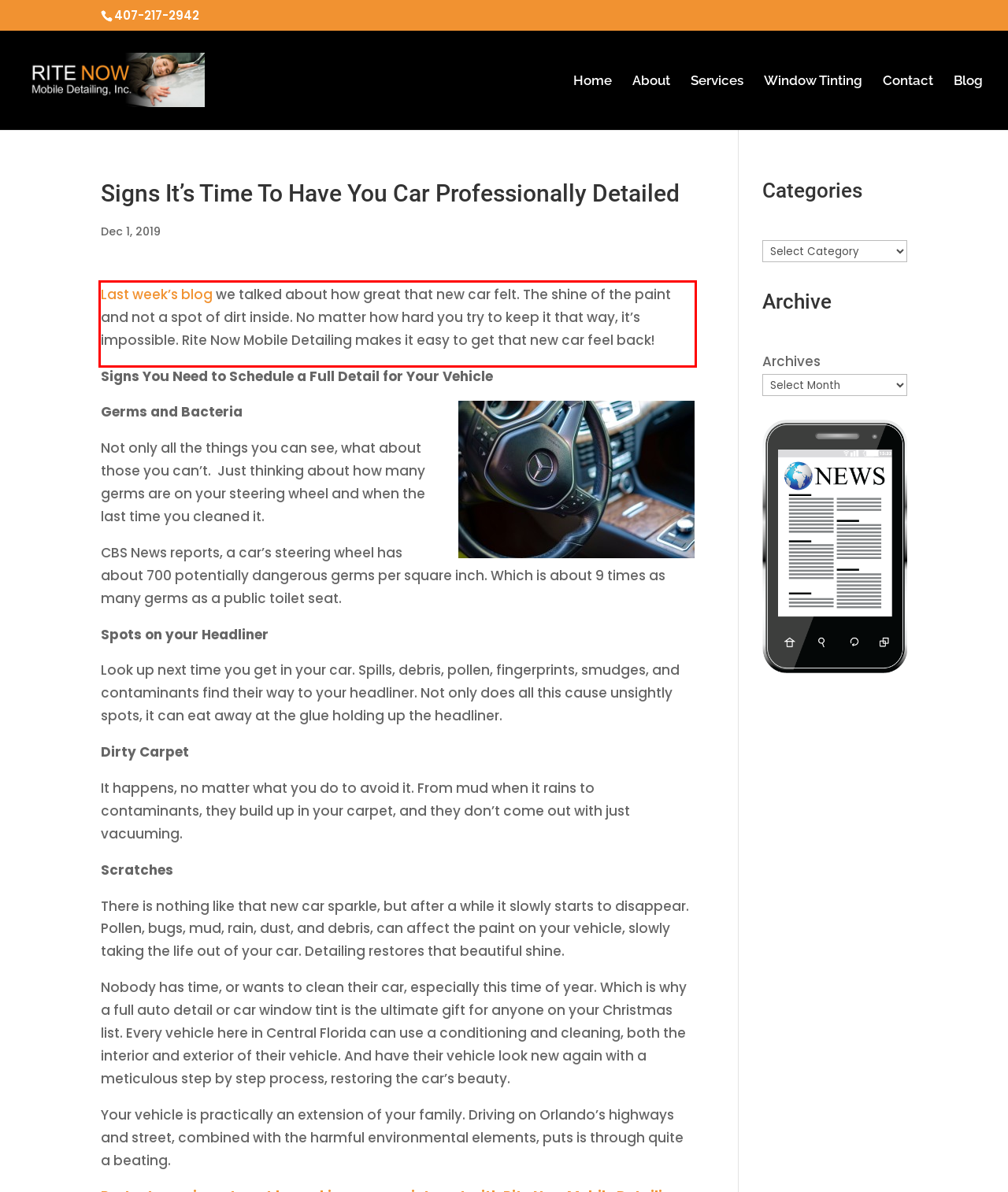Given a screenshot of a webpage, locate the red bounding box and extract the text it encloses.

Last week’s blog we talked about how great that new car felt. The shine of the paint and not a spot of dirt inside. No matter how hard you try to keep it that way, it’s impossible. Rite Now Mobile Detailing makes it easy to get that new car feel back!